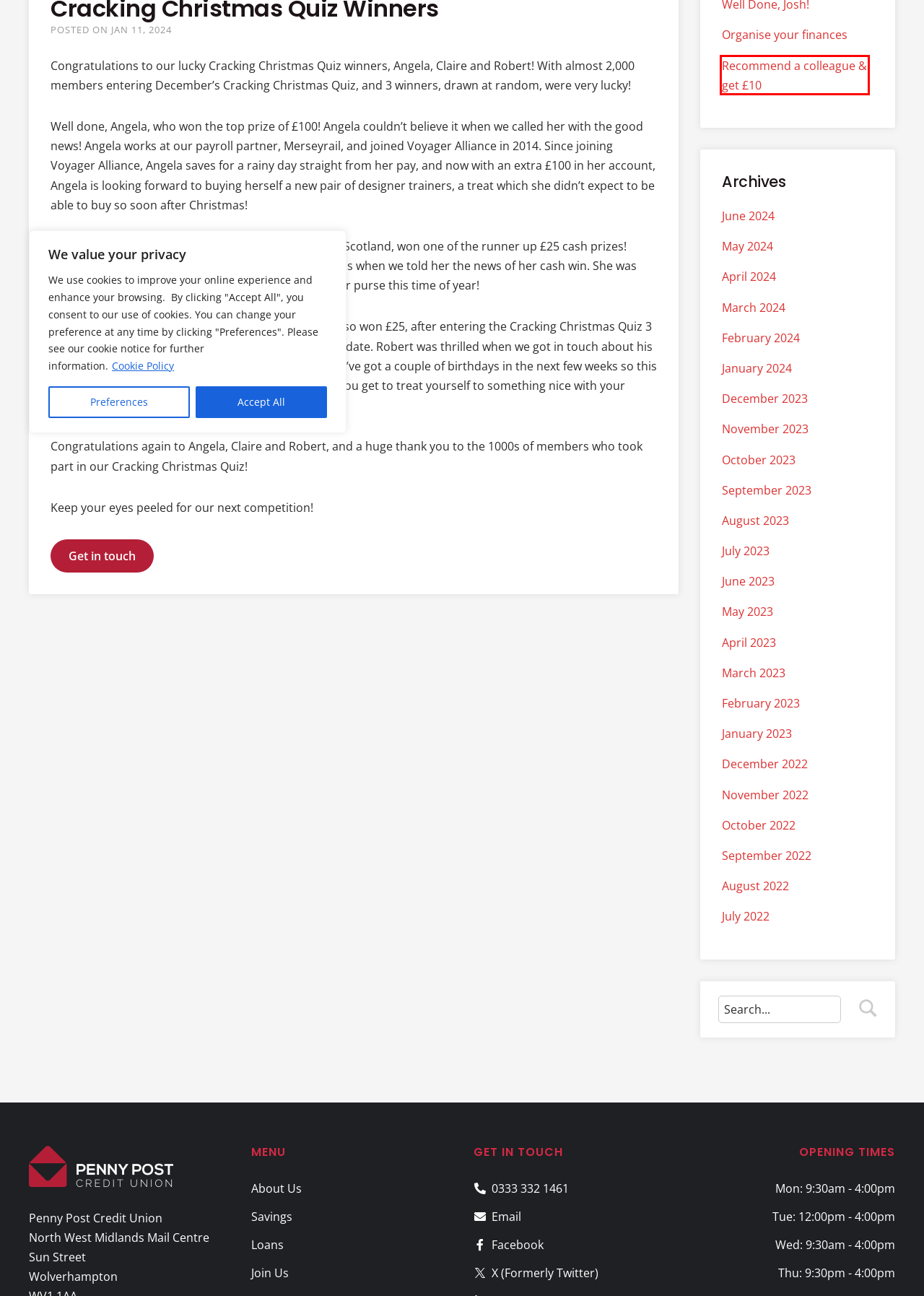Analyze the screenshot of a webpage that features a red rectangle bounding box. Pick the webpage description that best matches the new webpage you would see after clicking on the element within the red bounding box. Here are the candidates:
A. January 2024 - Penny Post Credit Union
B. May 2023 - Penny Post Credit Union
C. Recommend a colleague & get £10 - Penny Post Credit Union
D. Organise your finances - Penny Post Credit Union
E. July 2023 - Penny Post Credit Union
F. January 2023 - Penny Post Credit Union
G. June 2023 - Penny Post Credit Union
H. August 2023 - Penny Post Credit Union

C